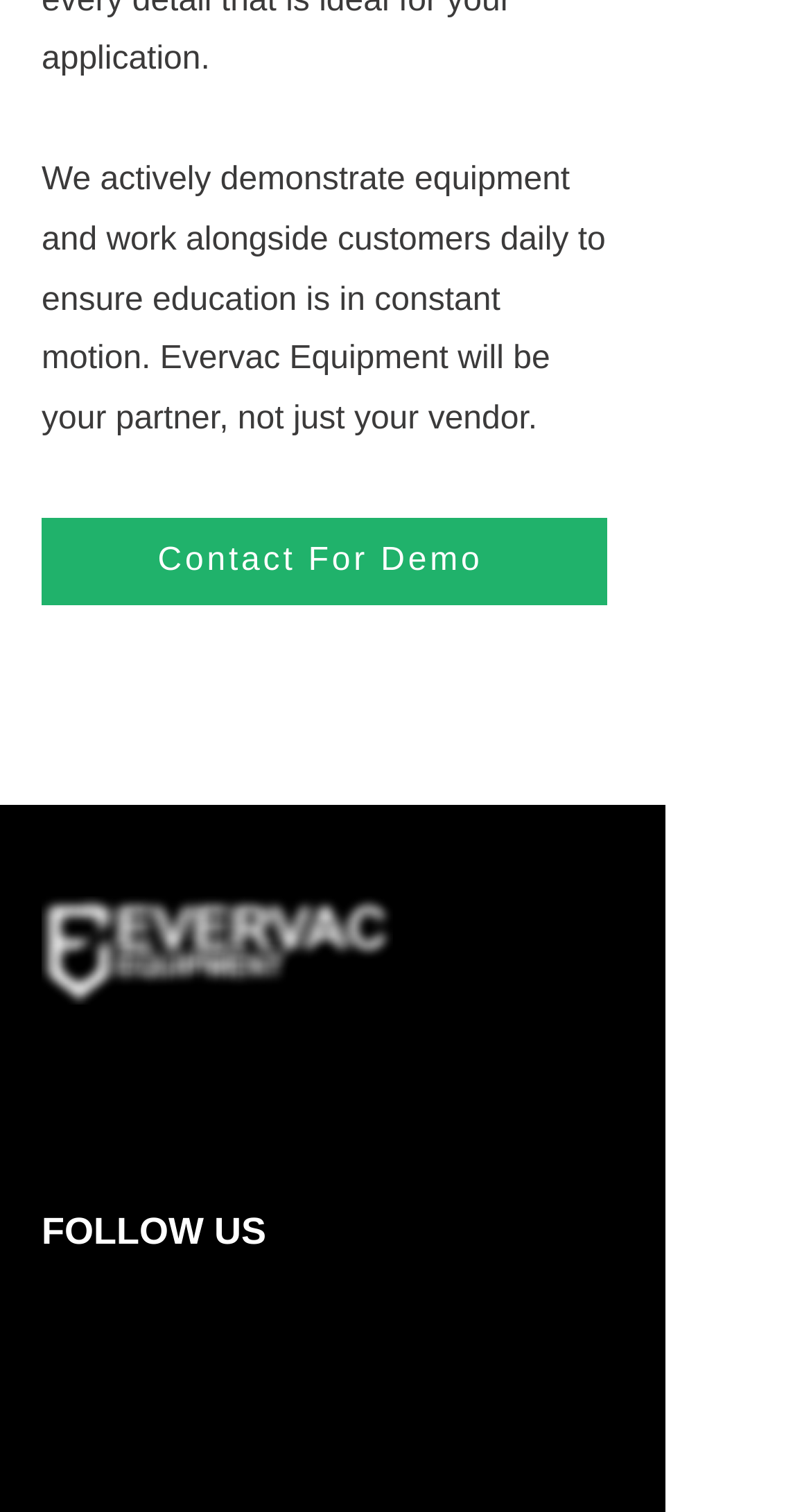What is the name of the company?
Respond to the question with a well-detailed and thorough answer.

The company's name is Evervac Equipment, as indicated by the static text element at the top of the page and the image of the company's icon.